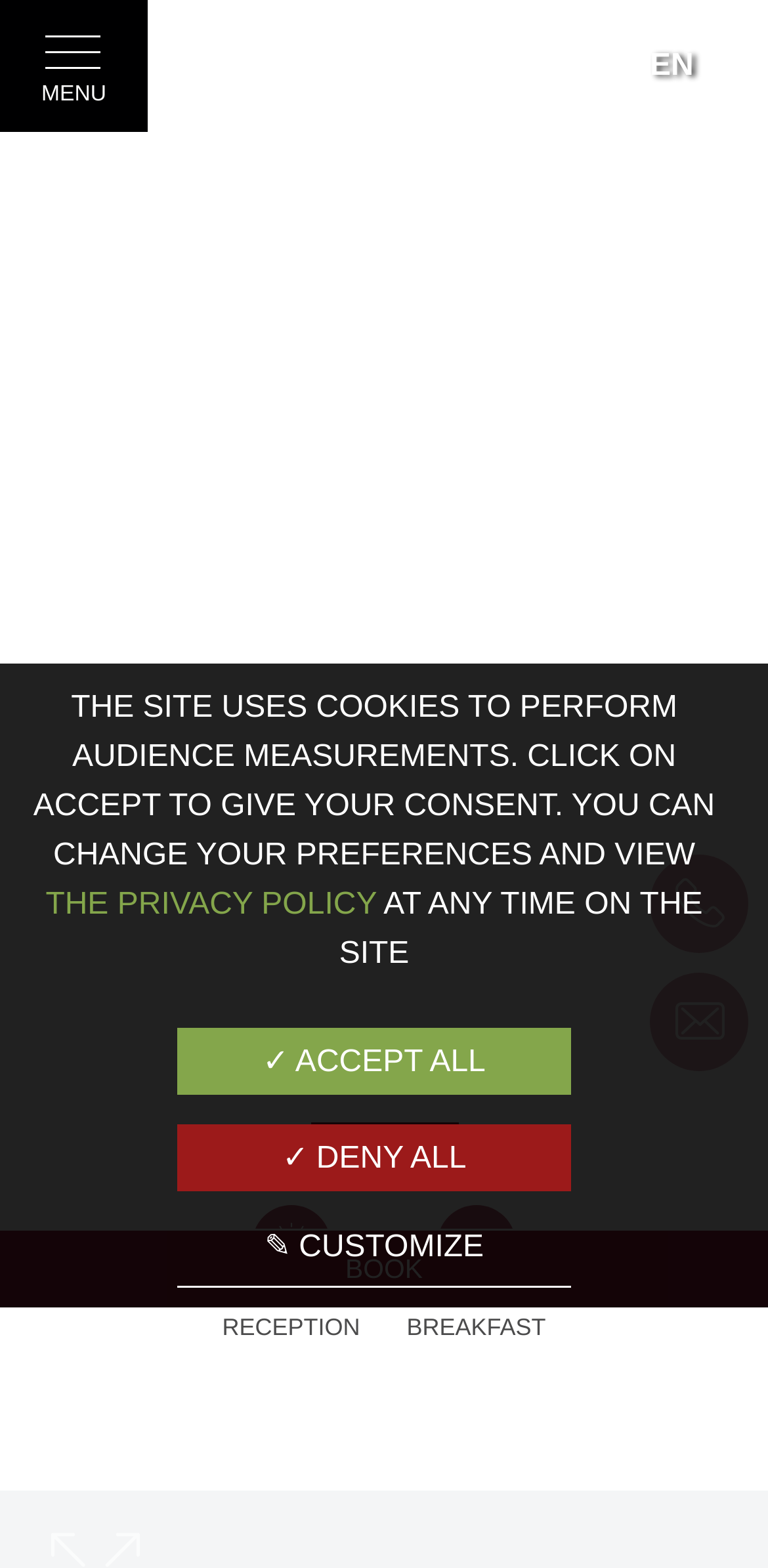What is the language of the webpage?
Using the image, provide a concise answer in one word or a short phrase.

English